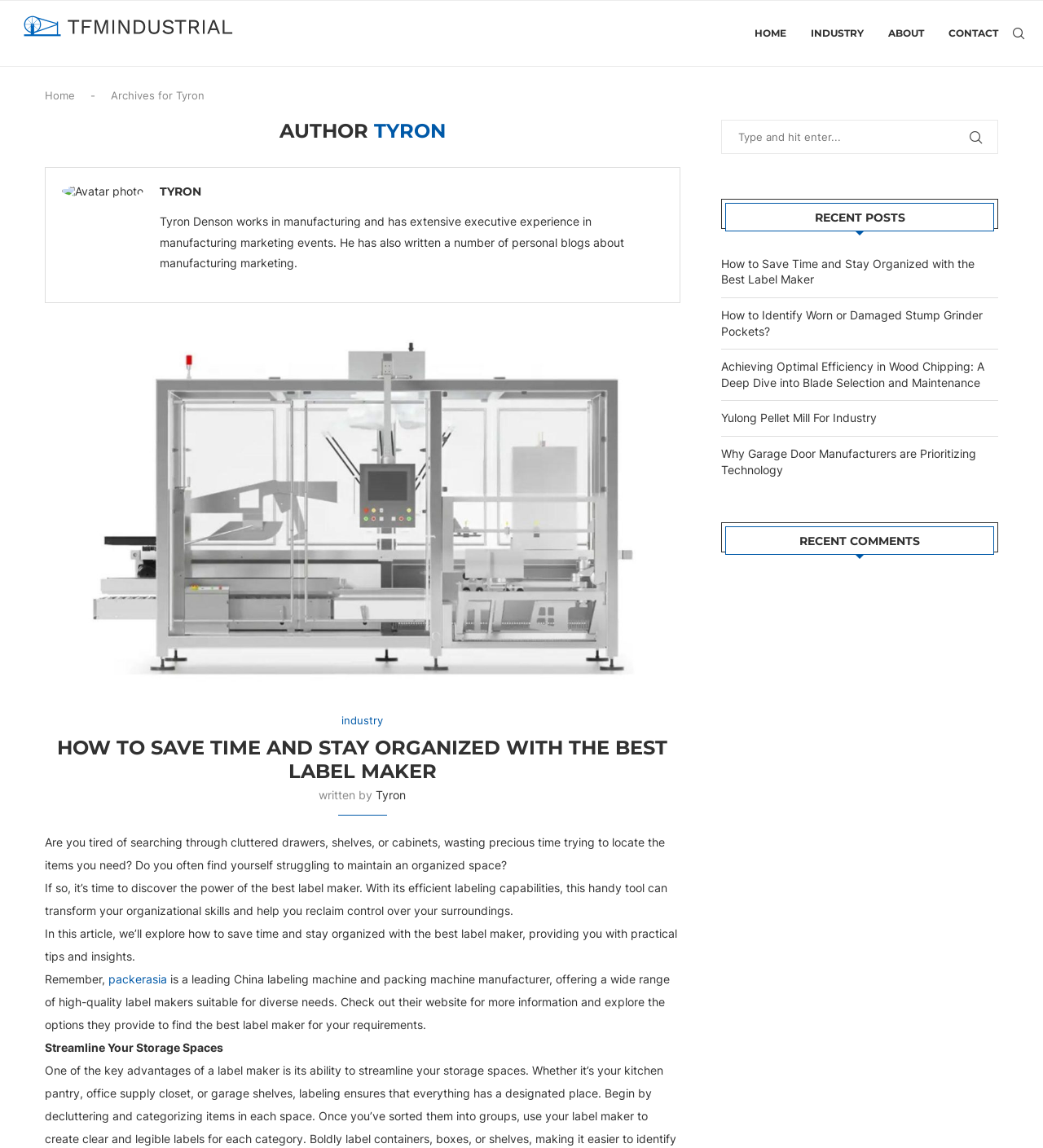What is the name of the company mentioned in the article?
Look at the image and respond with a single word or a short phrase.

packerasia